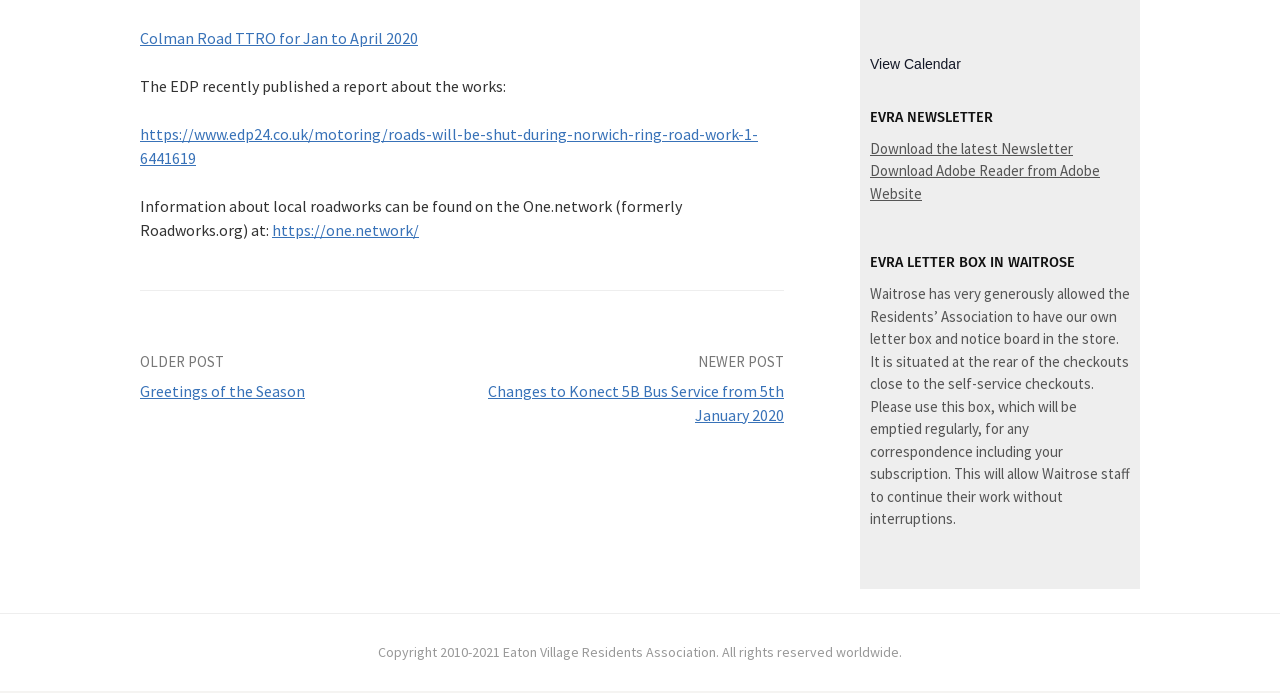Using the format (top-left x, top-left y, bottom-right x, bottom-right y), provide the bounding box coordinates for the described UI element. All values should be floating point numbers between 0 and 1: https://www.edp24.co.uk/motoring/roads-will-be-shut-during-norwich-ring-road-work-1-6441619

[0.109, 0.18, 0.592, 0.243]